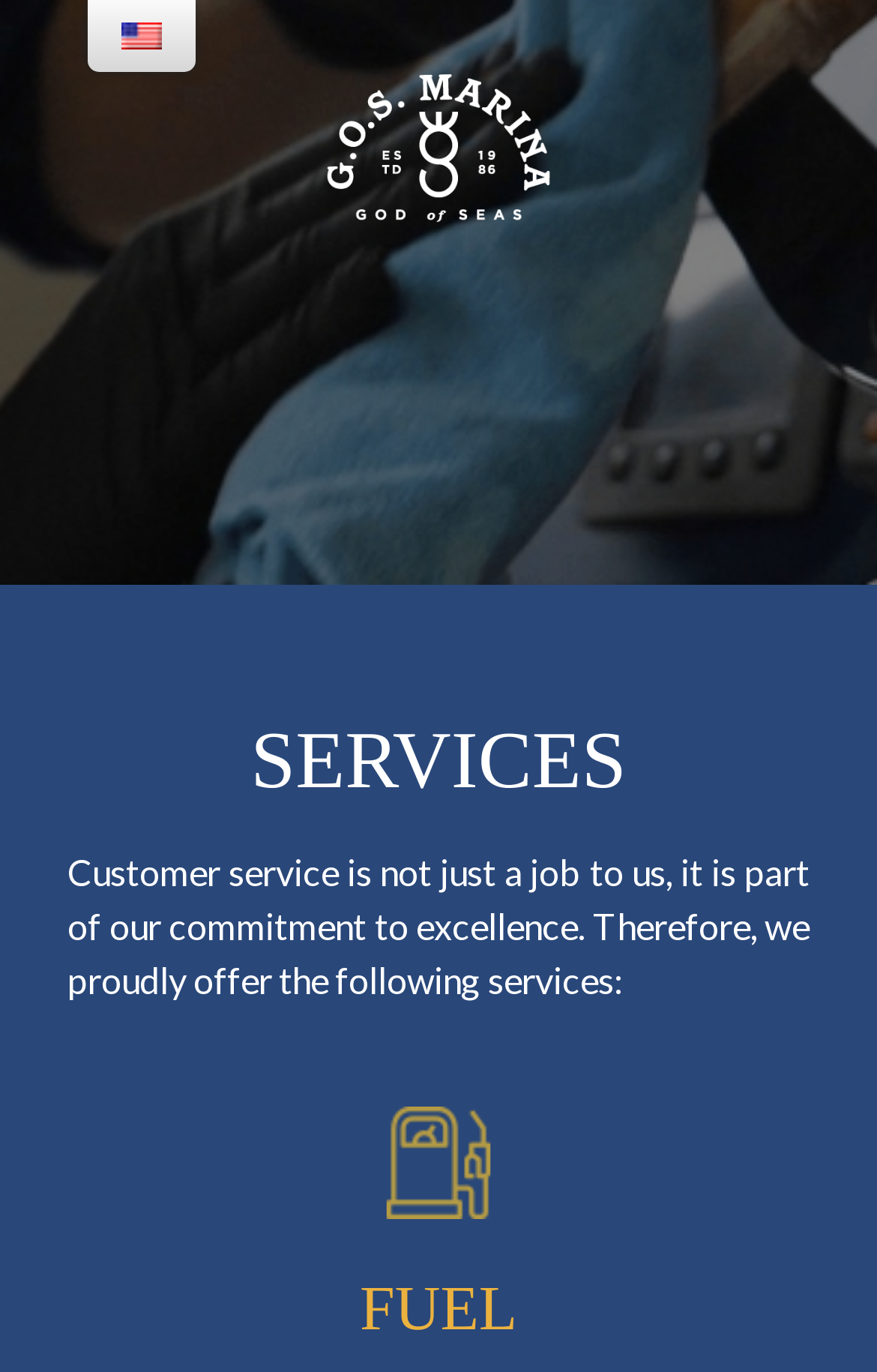What is the company's commitment?
Give a detailed response to the question by analyzing the screenshot.

According to the webpage, the company's commitment is to excellence, as stated in the sentence 'Customer service is not just a job to us, it is part of our commitment to excellence.'